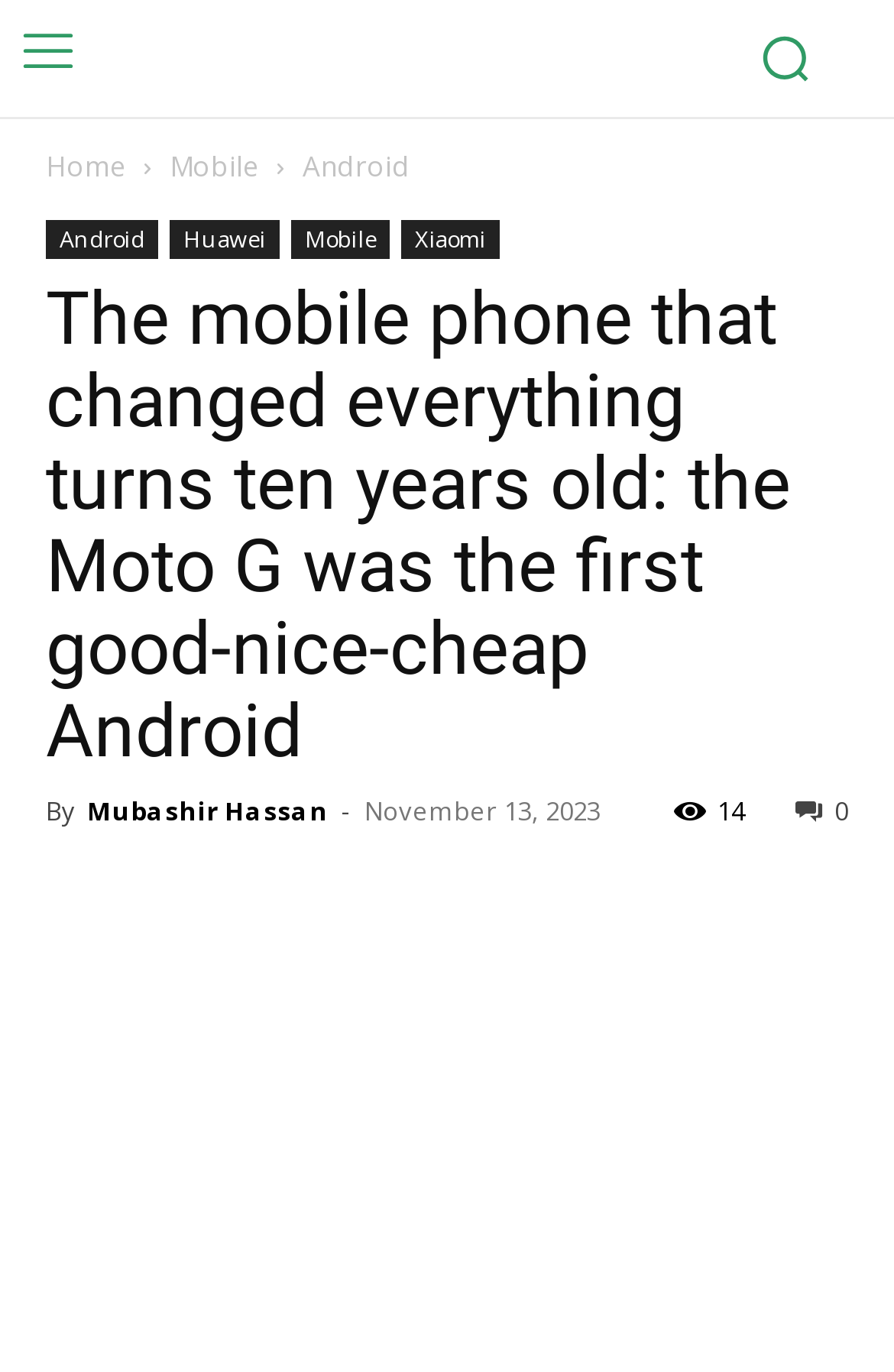How many comments does the article have?
Carefully examine the image and provide a detailed answer to the question.

The number of comments can be found in the text '14' which is located at the bottom of the webpage, near the link with the icon ''.